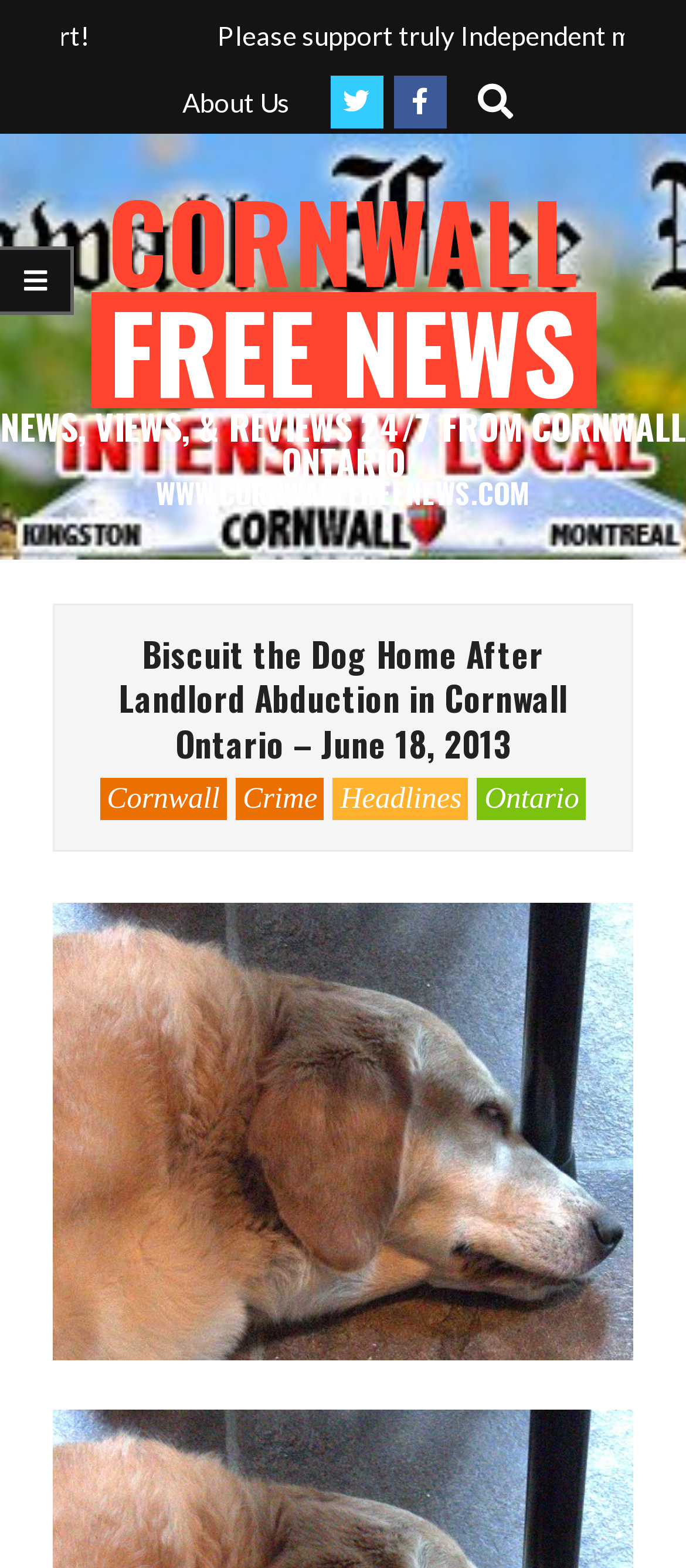Respond to the following question with a brief word or phrase:
What is the first link on the top left?

About Us